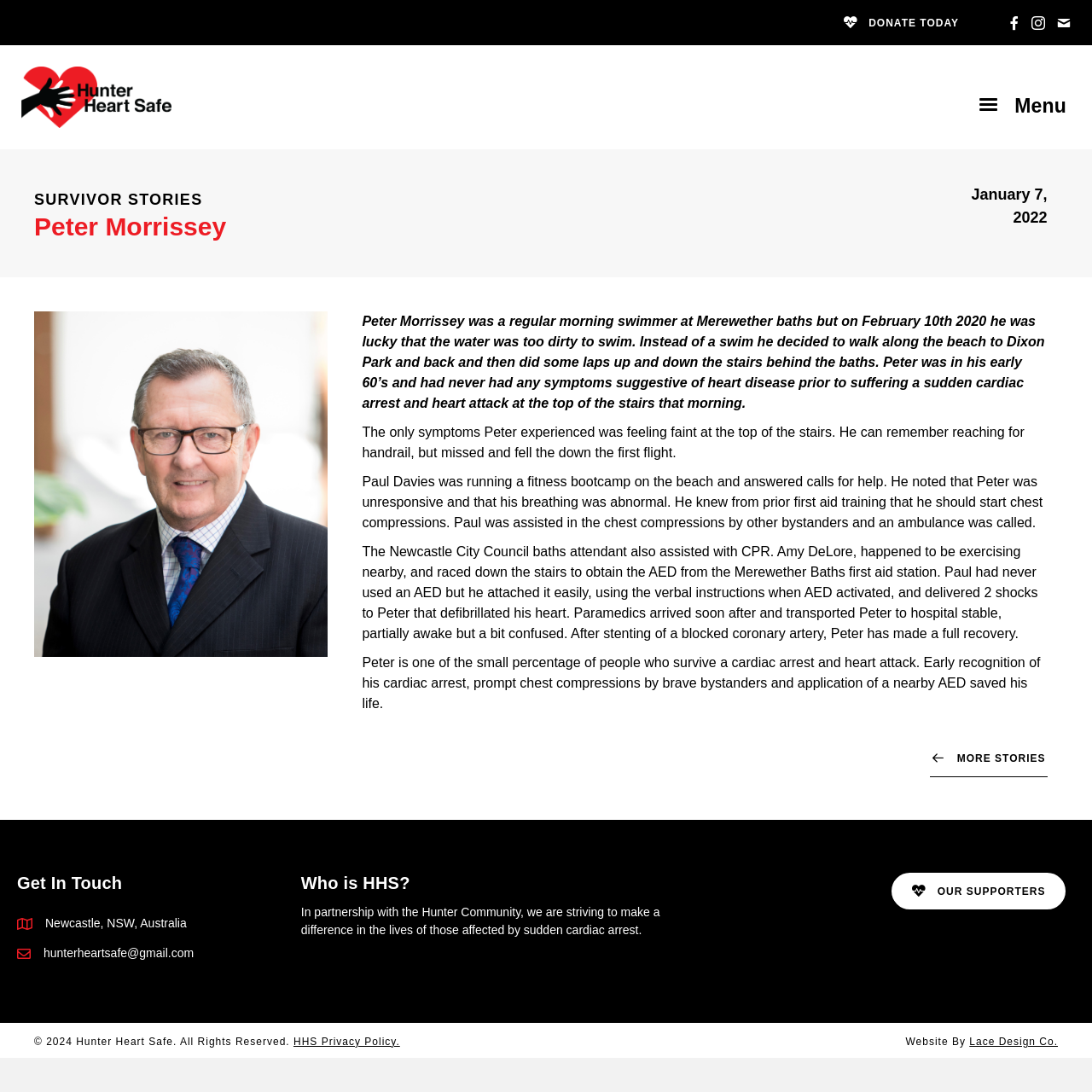Please identify the bounding box coordinates of the element's region that I should click in order to complete the following instruction: "Click the DONATE TODAY link". The bounding box coordinates consist of four float numbers between 0 and 1, i.e., [left, top, right, bottom].

[0.754, 0.004, 0.897, 0.037]